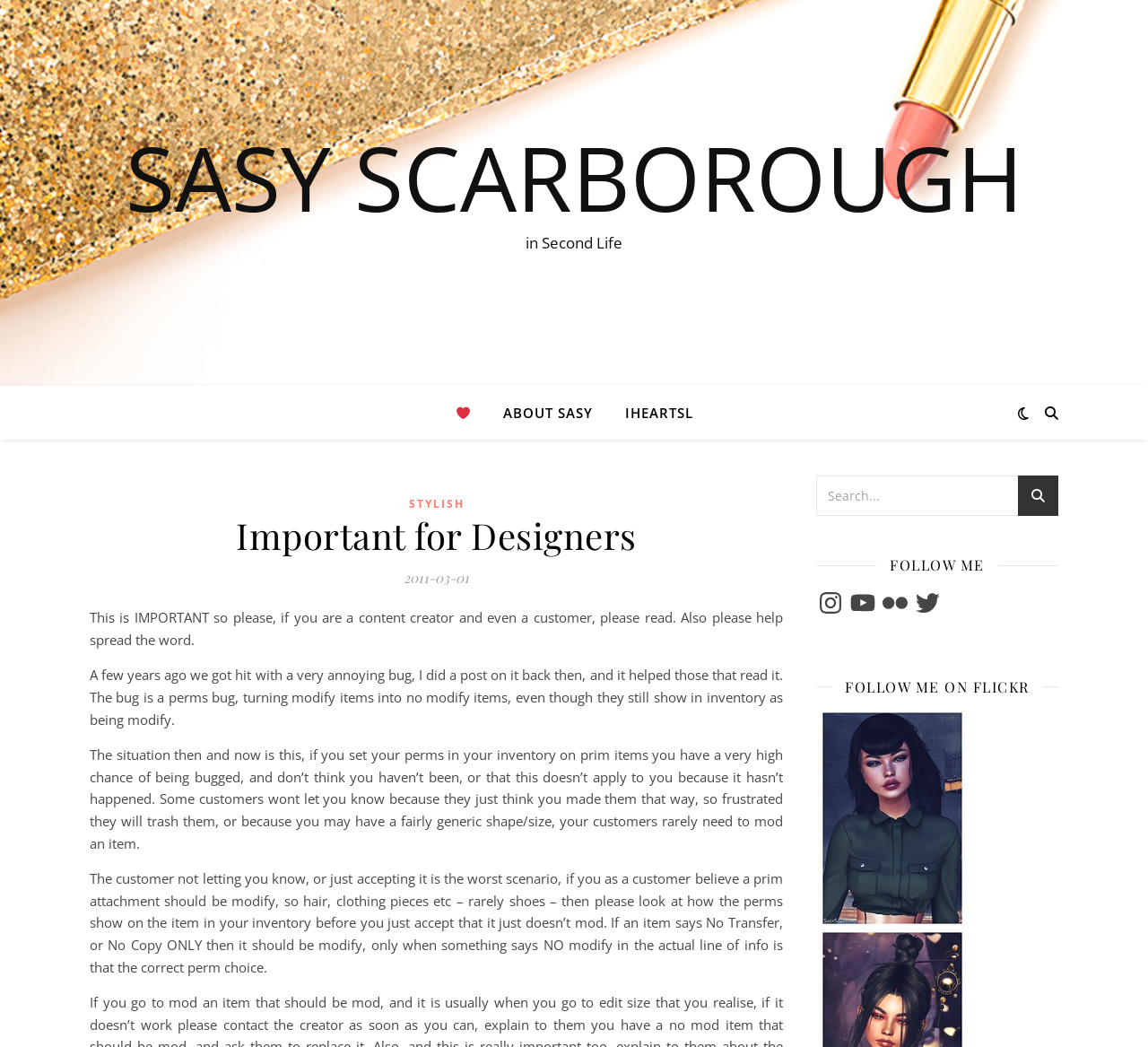Could you specify the bounding box coordinates for the clickable section to complete the following instruction: "Request an appointment"?

None